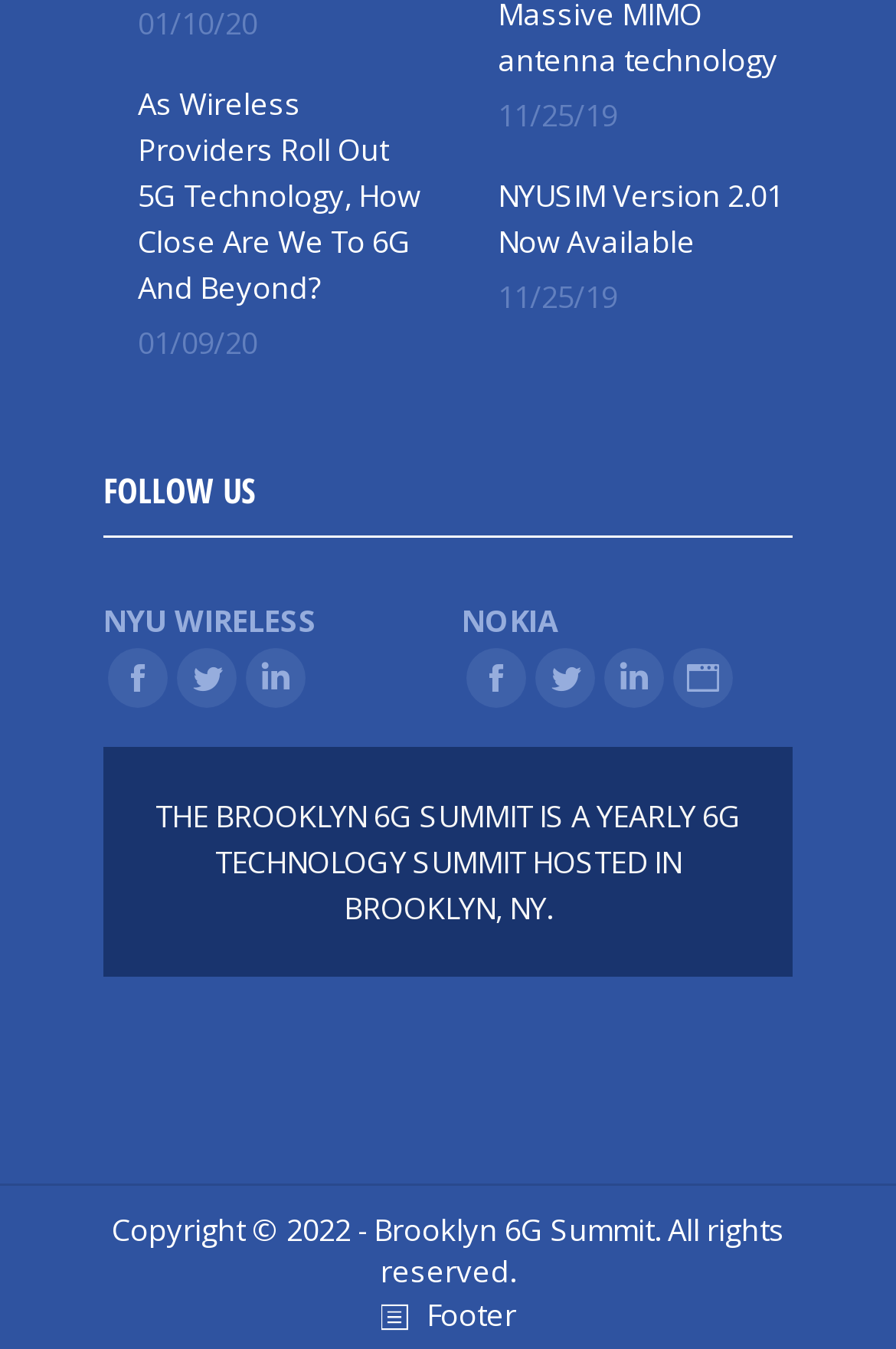Provide your answer in a single word or phrase: 
What is the copyright year of this webpage?

2022